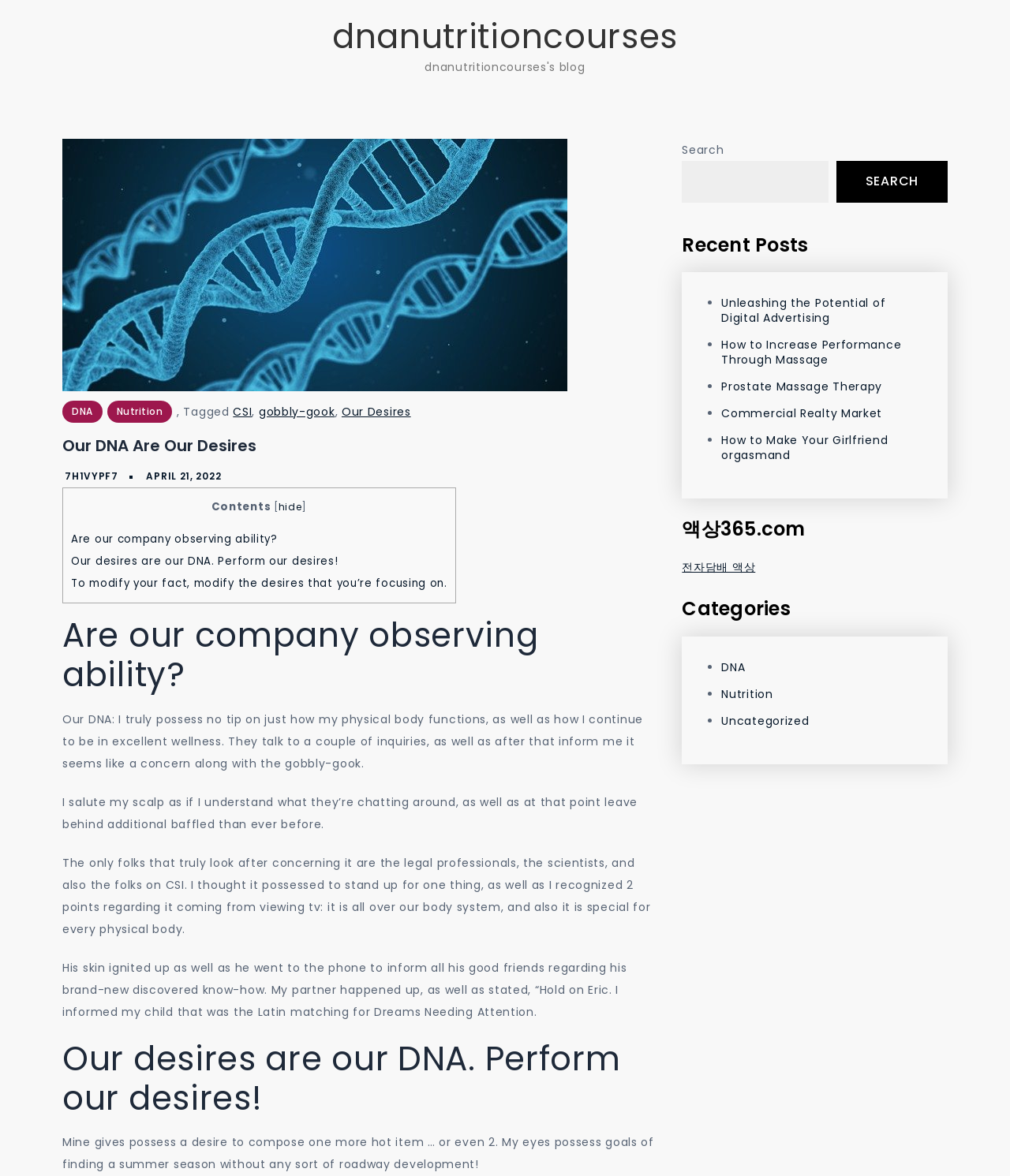What is the title of the first heading?
Based on the visual content, answer with a single word or a brief phrase.

Our DNA Are Our Desires